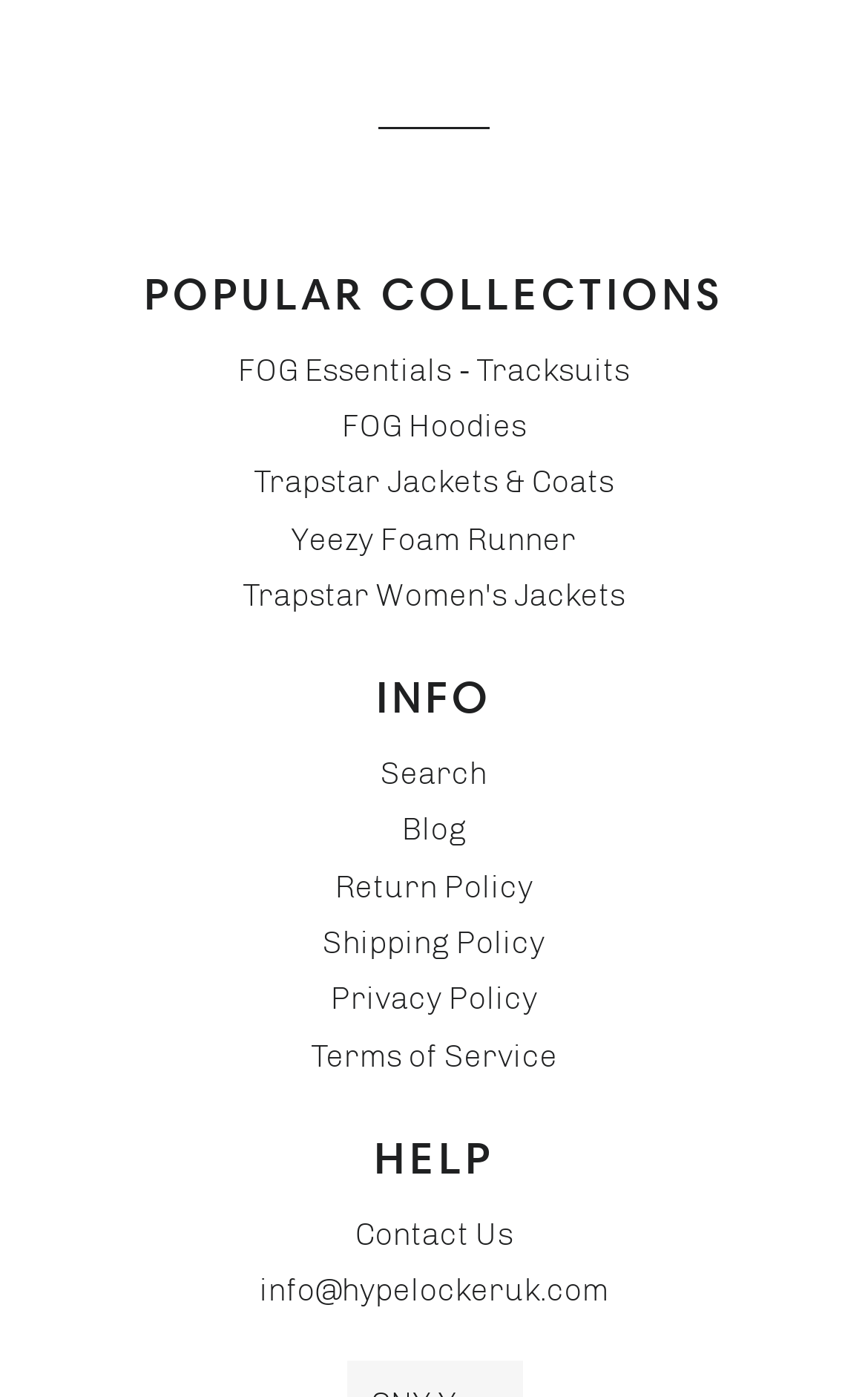How many popular collections are listed?
Using the visual information, reply with a single word or short phrase.

5